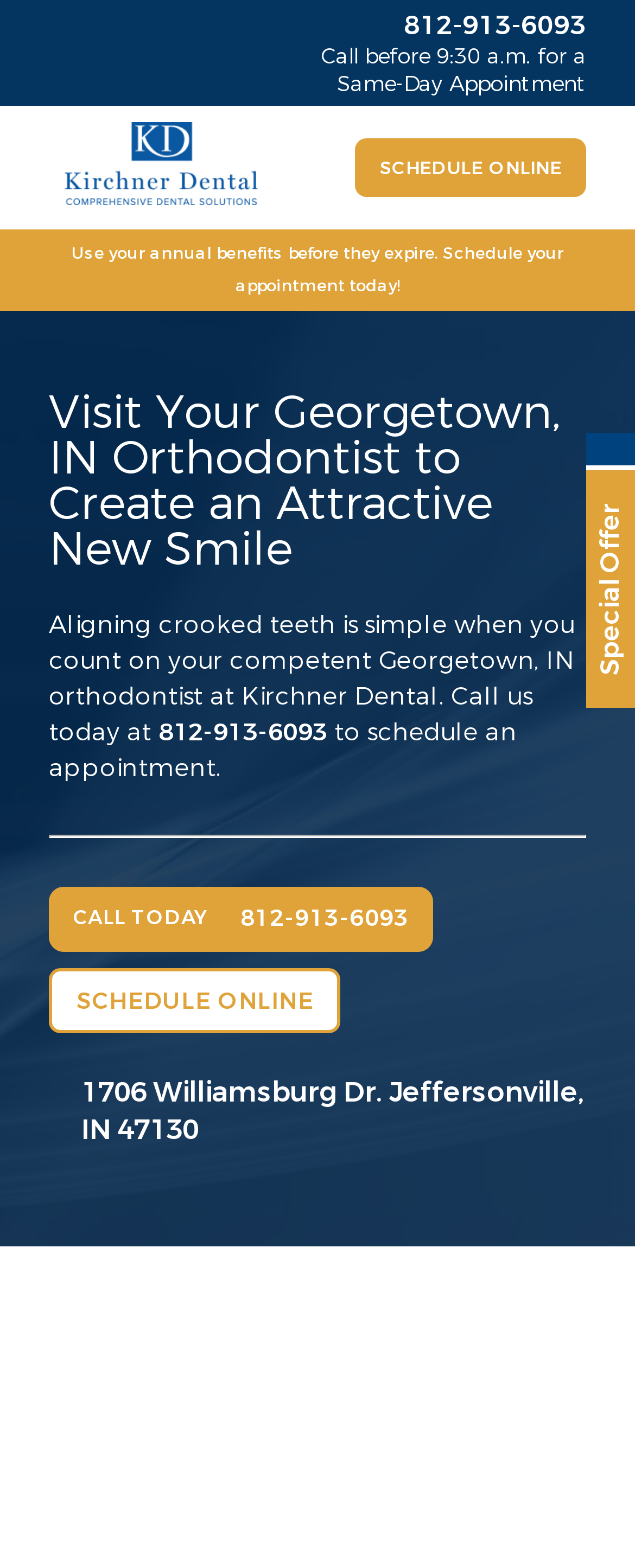What is the benefit of scheduling an appointment?
From the details in the image, provide a complete and detailed answer to the question.

I found the benefit by looking at the static text element that mentions using annual benefits before they expire. It encourages users to schedule an appointment to take advantage of their benefits.